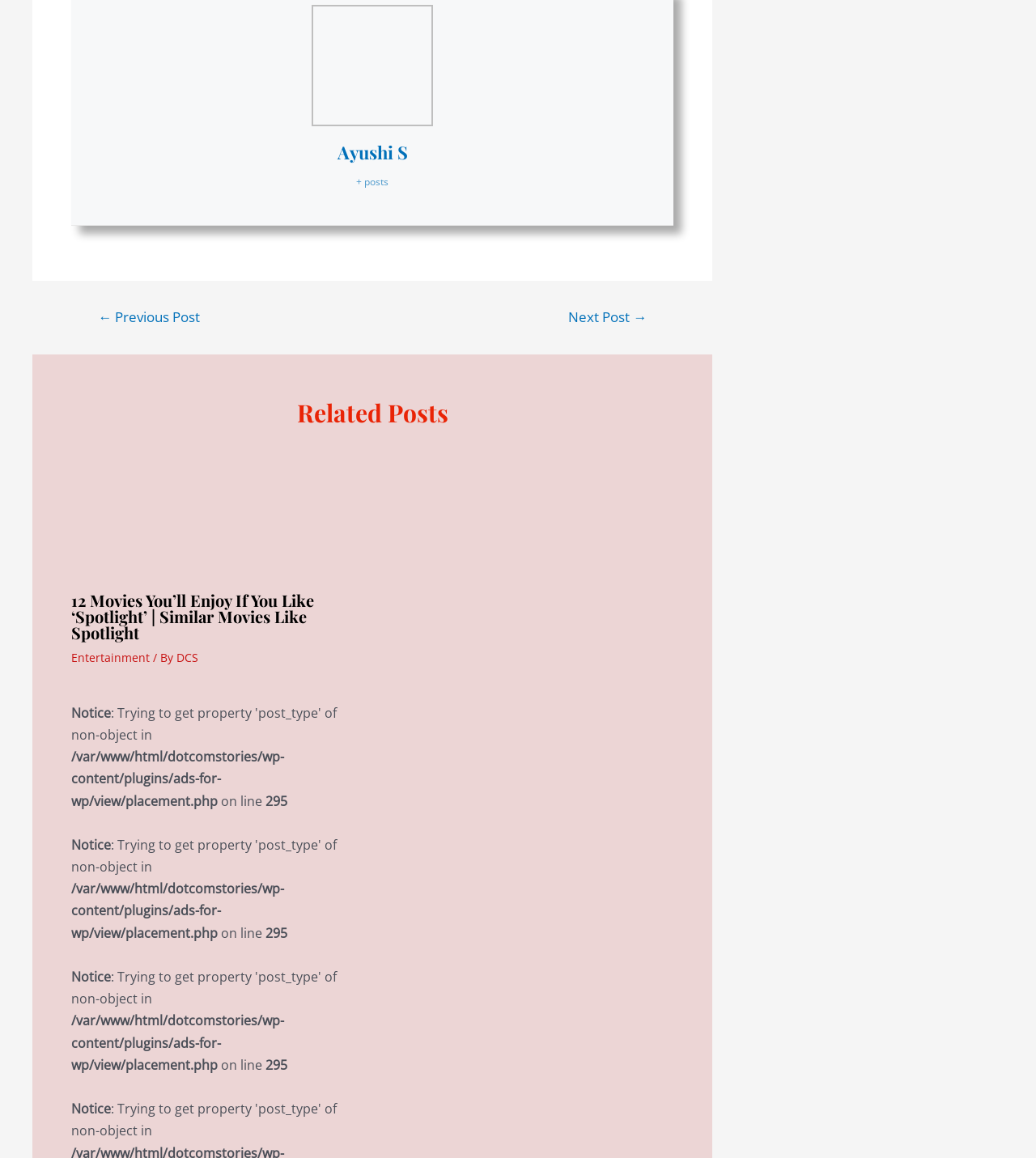Determine the bounding box coordinates of the region I should click to achieve the following instruction: "Click on the link to view next post". Ensure the bounding box coordinates are four float numbers between 0 and 1, i.e., [left, top, right, bottom].

[0.528, 0.268, 0.644, 0.28]